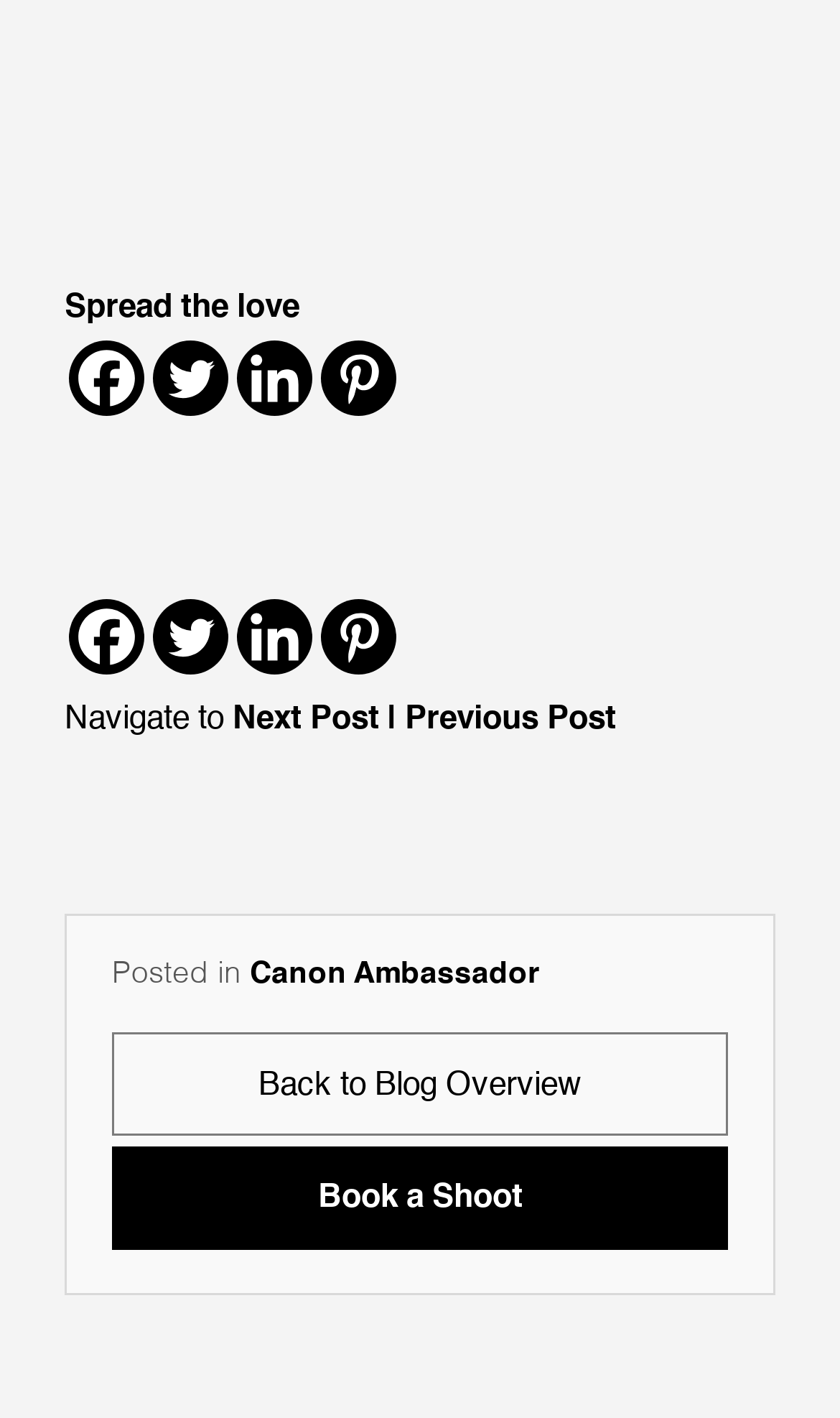How many posts can be navigated to?
Look at the screenshot and respond with one word or a short phrase.

2